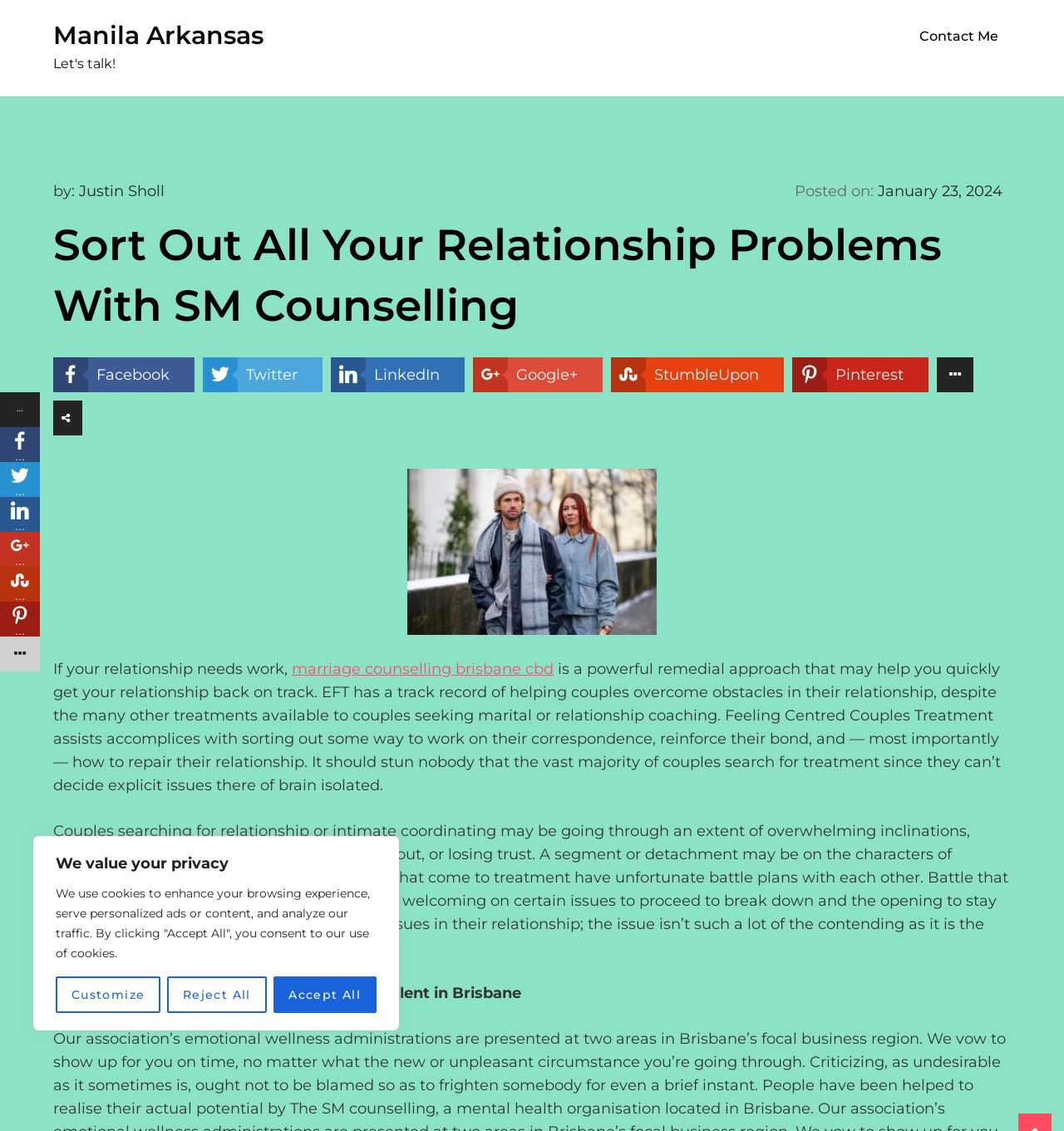What is the date of the article?
Based on the screenshot, respond with a single word or phrase.

January 23, 2024